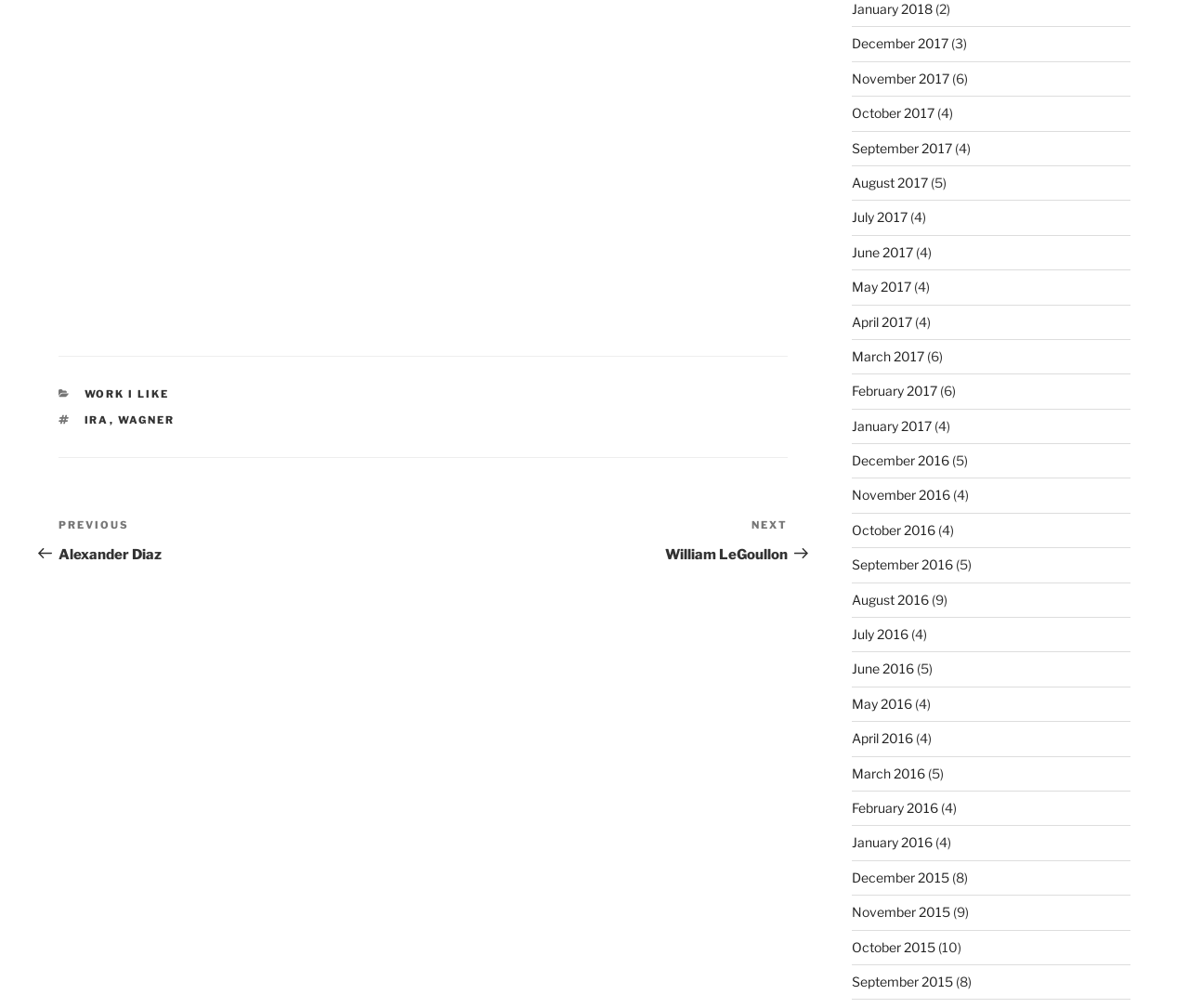Find the bounding box coordinates of the area that needs to be clicked in order to achieve the following instruction: "View posts from 'January 2018'". The coordinates should be specified as four float numbers between 0 and 1, i.e., [left, top, right, bottom].

[0.716, 0.001, 0.784, 0.017]